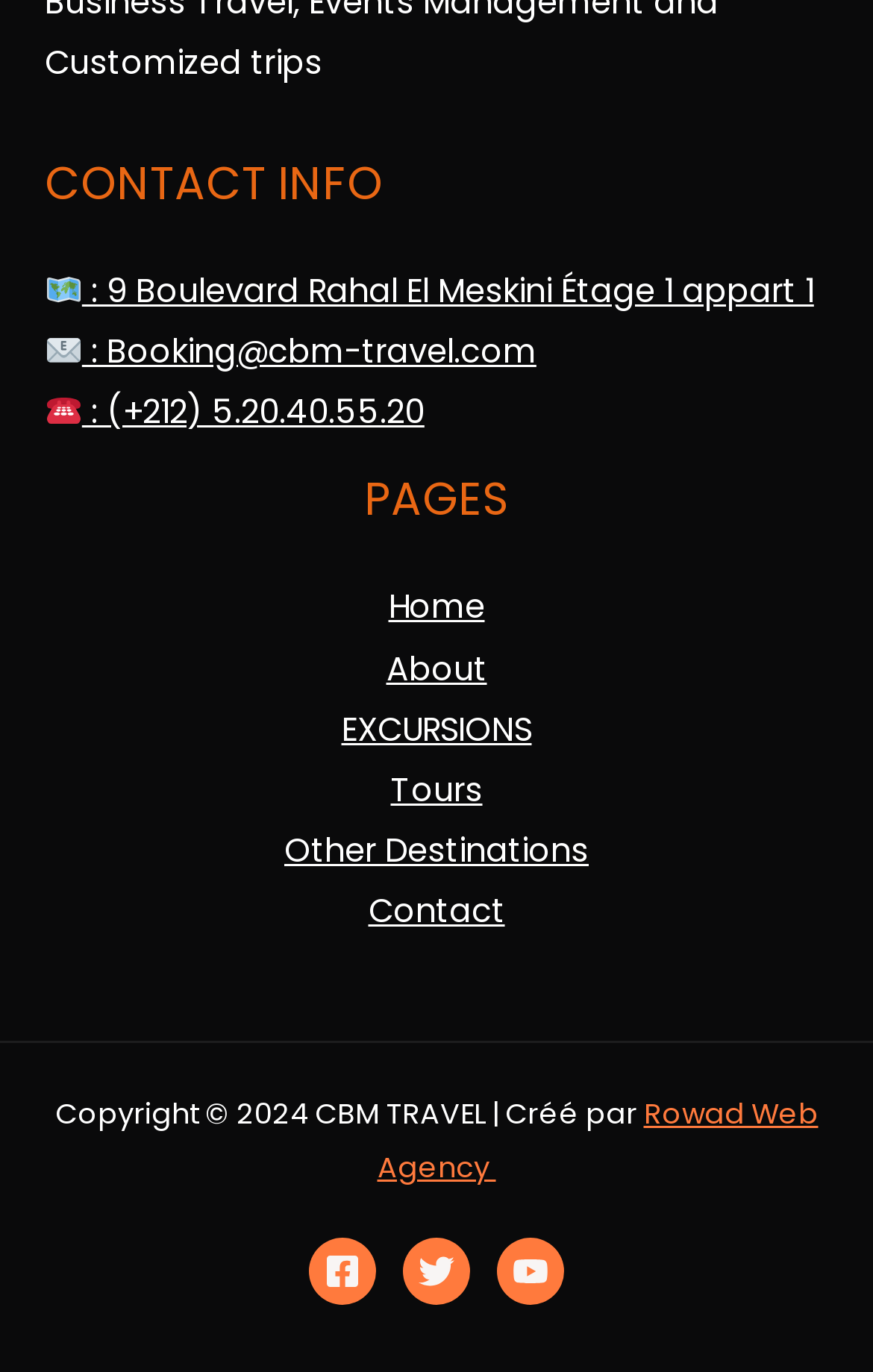What is the company's contact email?
Your answer should be a single word or phrase derived from the screenshot.

Booking@cbm-travel.com